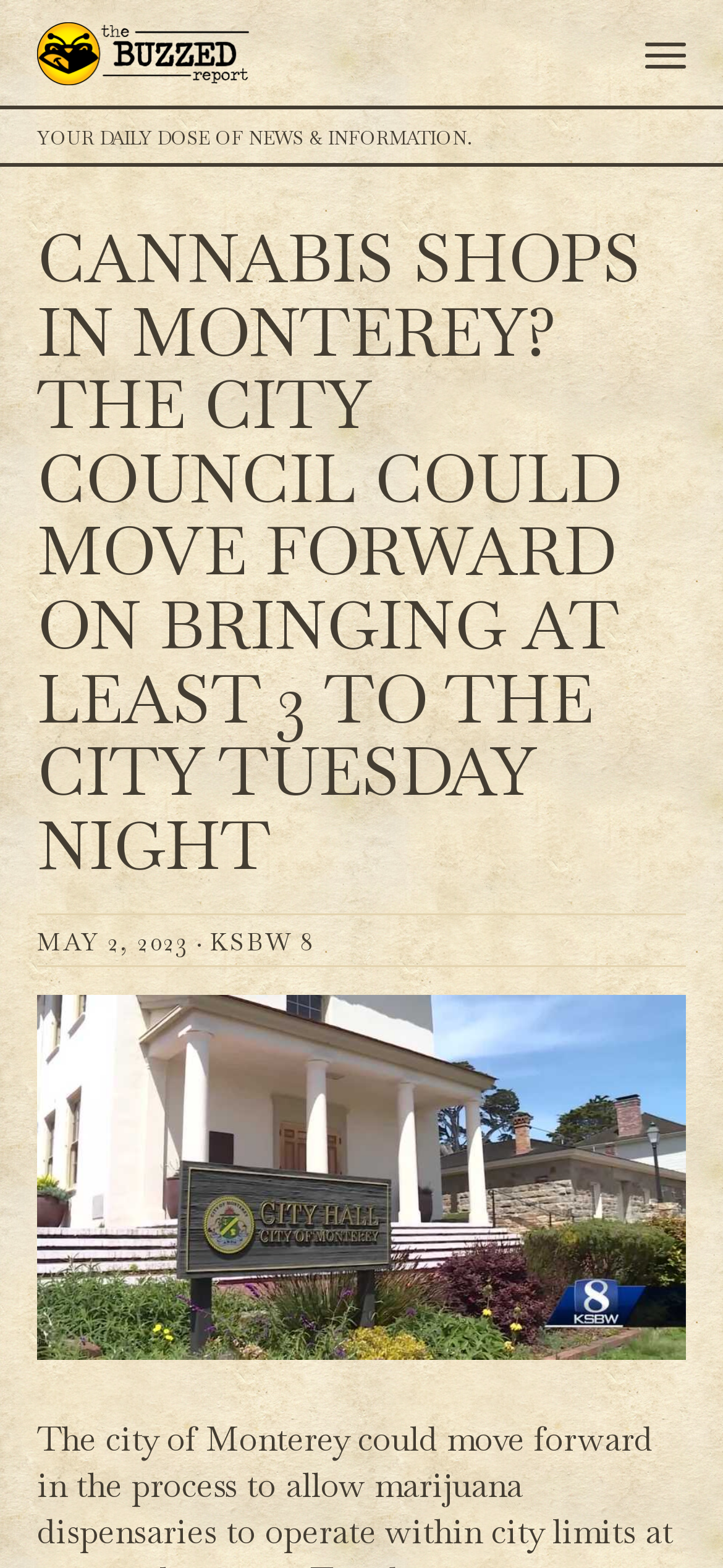Identify the bounding box coordinates for the UI element described by the following text: "KSBW 8". Provide the coordinates as four float numbers between 0 and 1, in the format [left, top, right, bottom].

[0.29, 0.591, 0.436, 0.611]